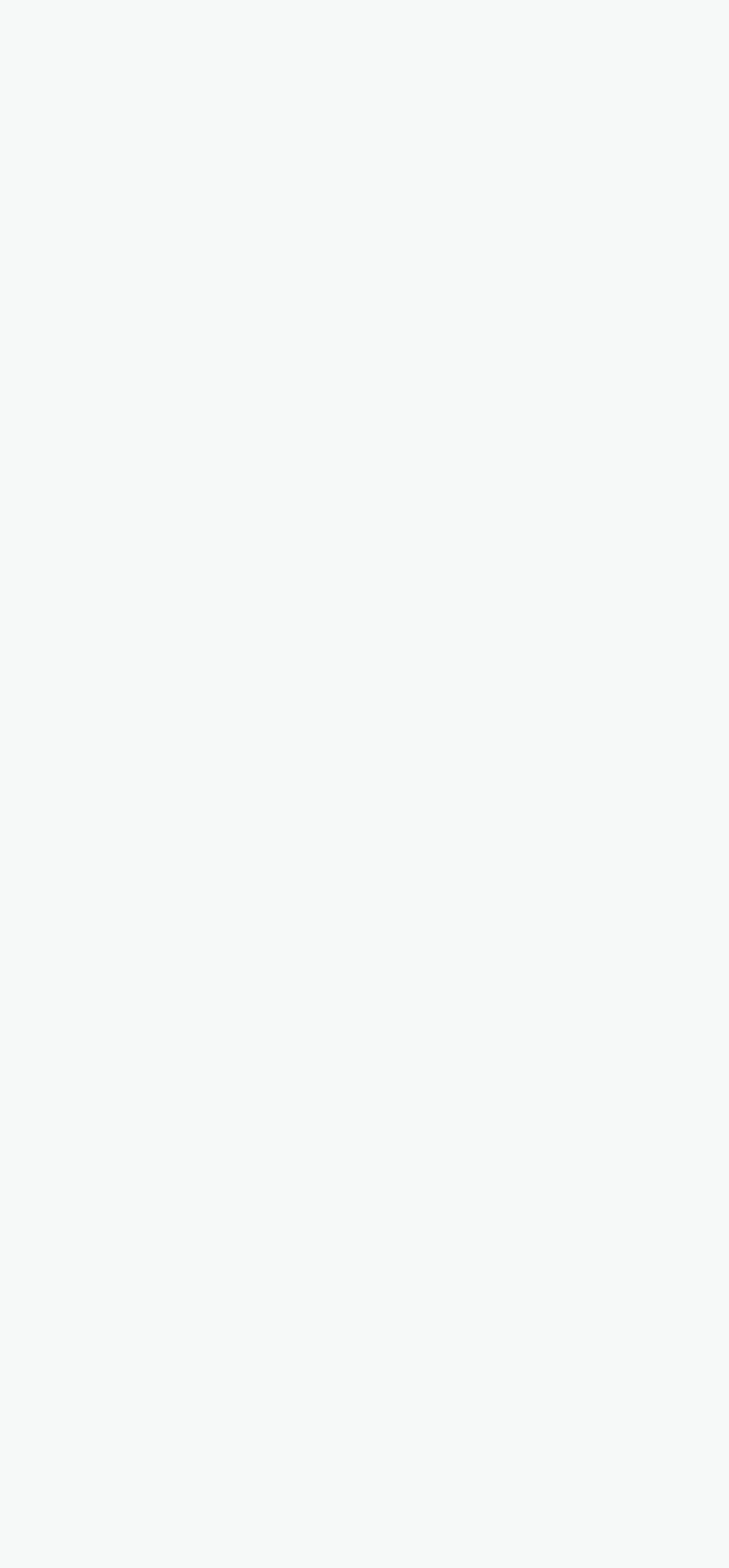Respond to the following query with just one word or a short phrase: 
What type of equipment is ABR?

Equipment